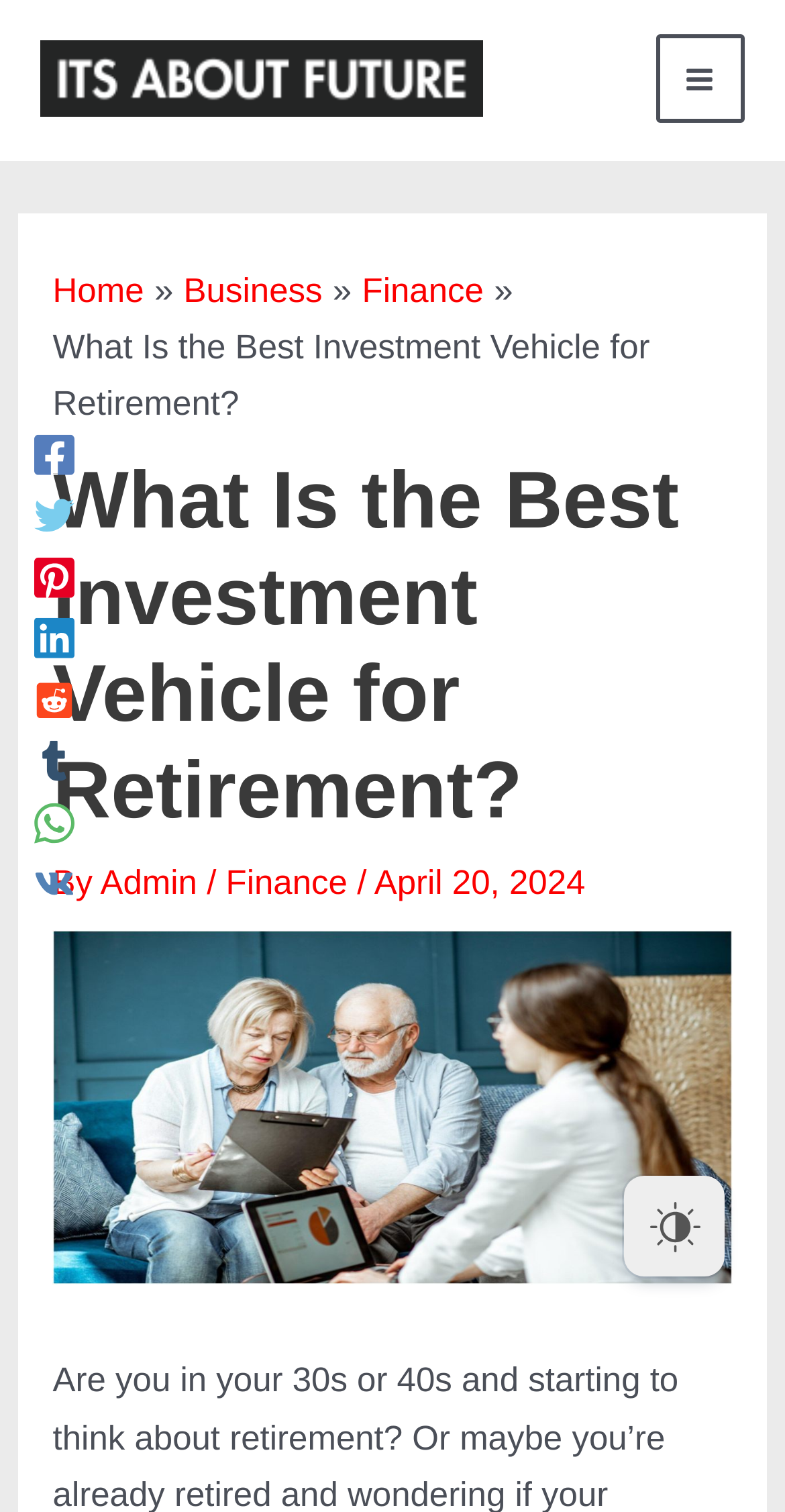Please find and report the bounding box coordinates of the element to click in order to perform the following action: "Read UFC News". The coordinates should be expressed as four float numbers between 0 and 1, in the format [left, top, right, bottom].

None